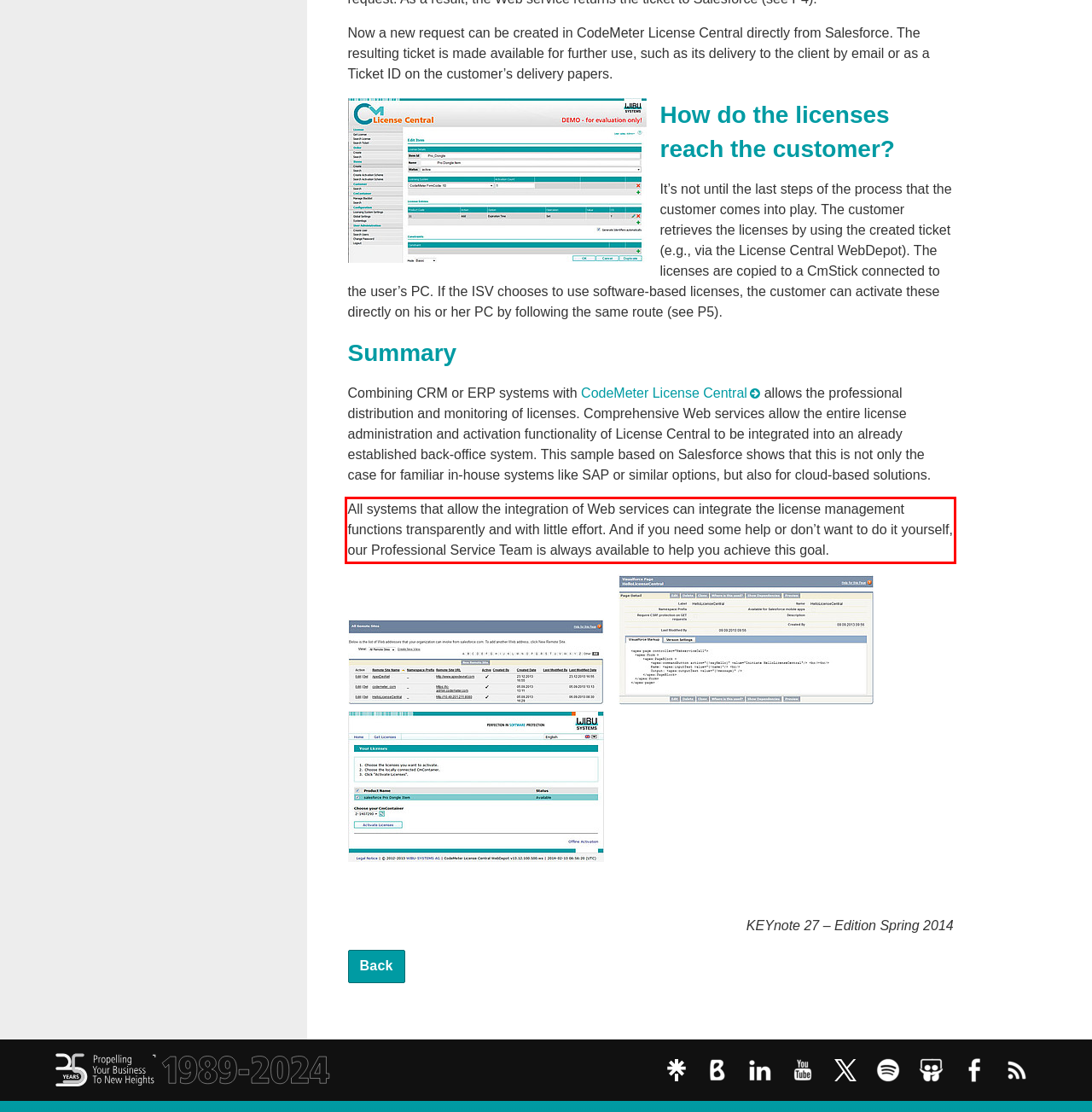By examining the provided screenshot of a webpage, recognize the text within the red bounding box and generate its text content.

All systems that allow the integration of Web services can integrate the license management functions transparently and with little effort. And if you need some help or don’t want to do it yourself, our Professional Service Team is always available to help you achieve this goal.